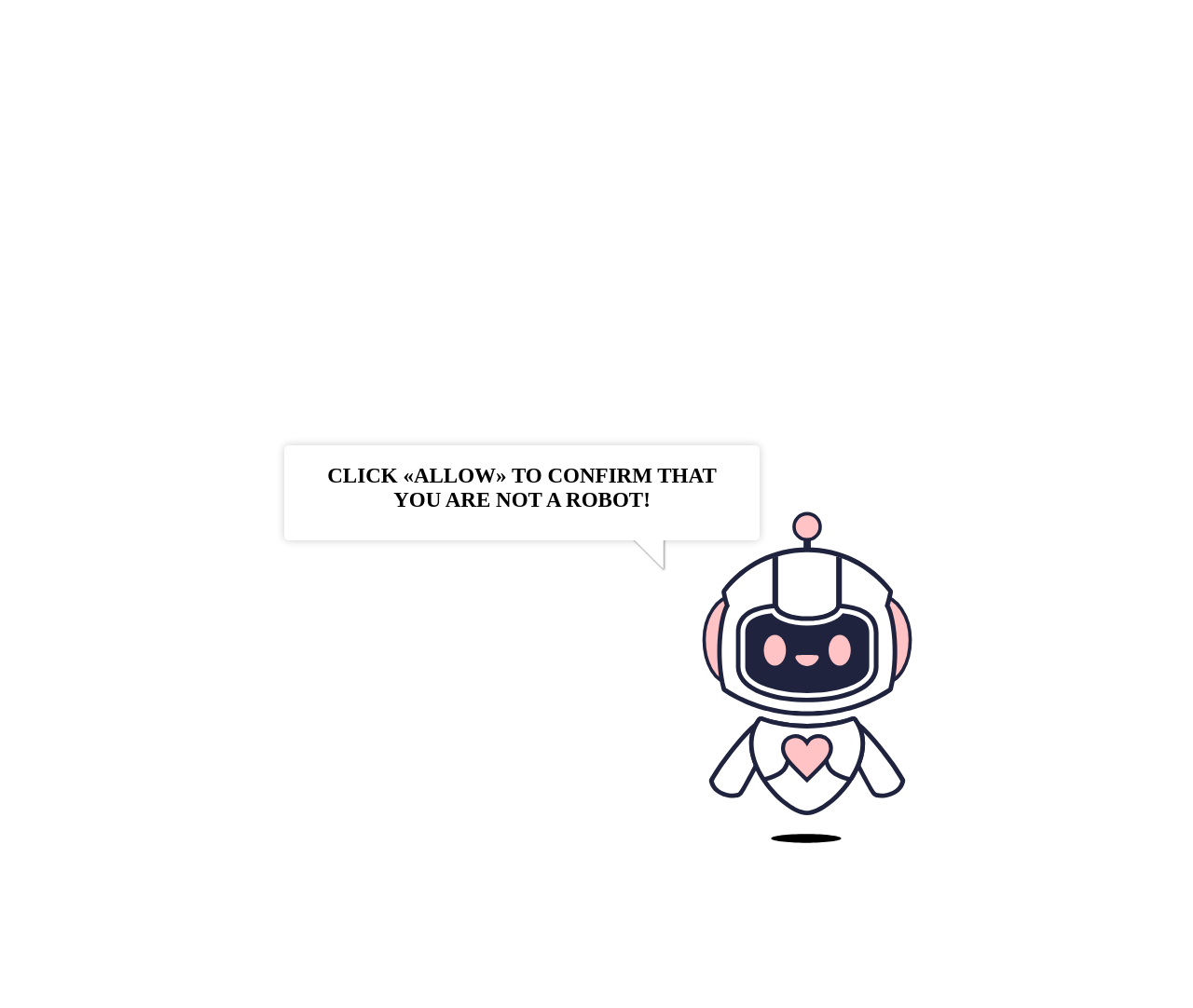What is the vertical position of the first image relative to the StaticText?
Using the image, answer in one word or phrase.

Below